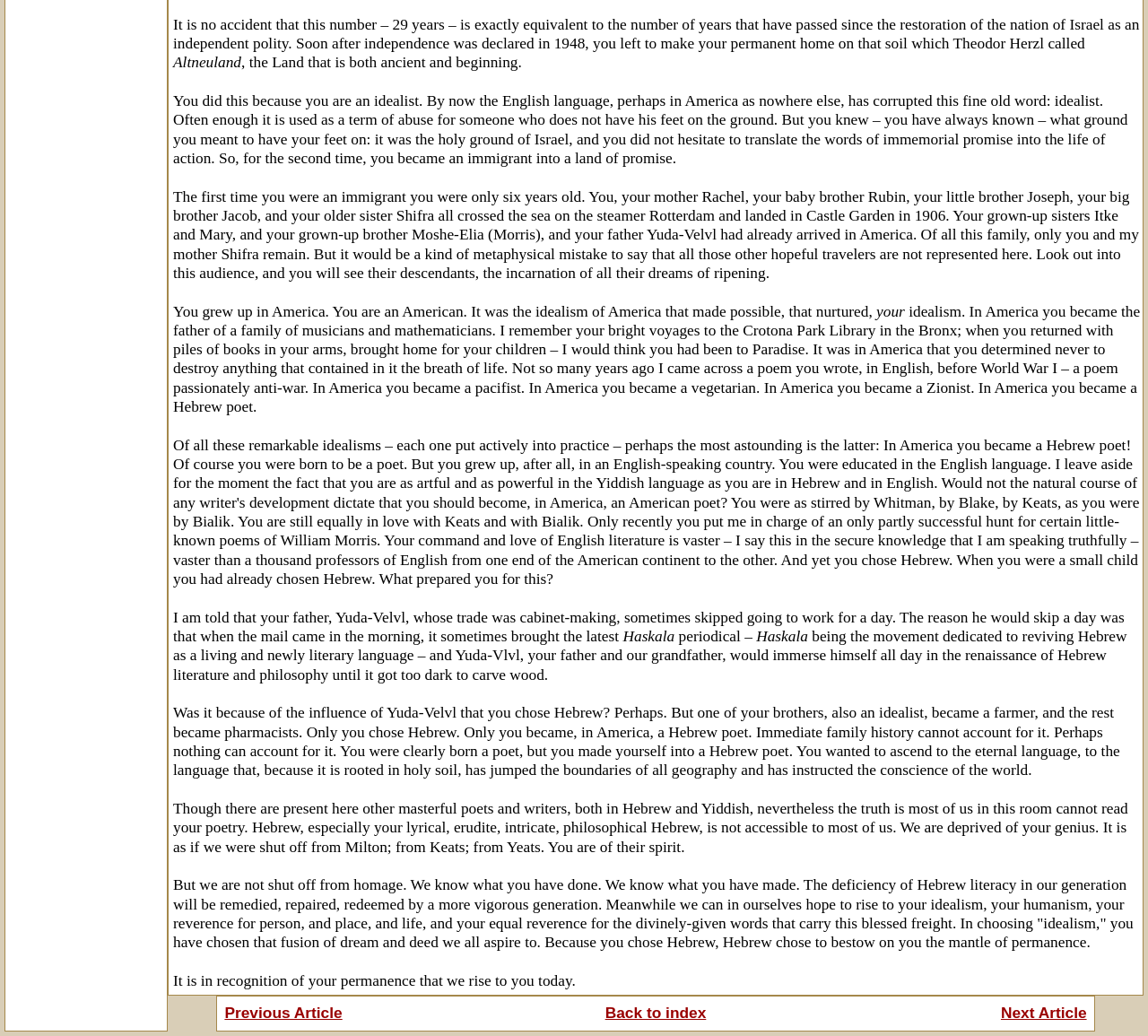Using the provided description Next Article, find the bounding box coordinates for the UI element. Provide the coordinates in (top-left x, top-left y, bottom-right x, bottom-right y) format, ensuring all values are between 0 and 1.

[0.872, 0.969, 0.947, 0.986]